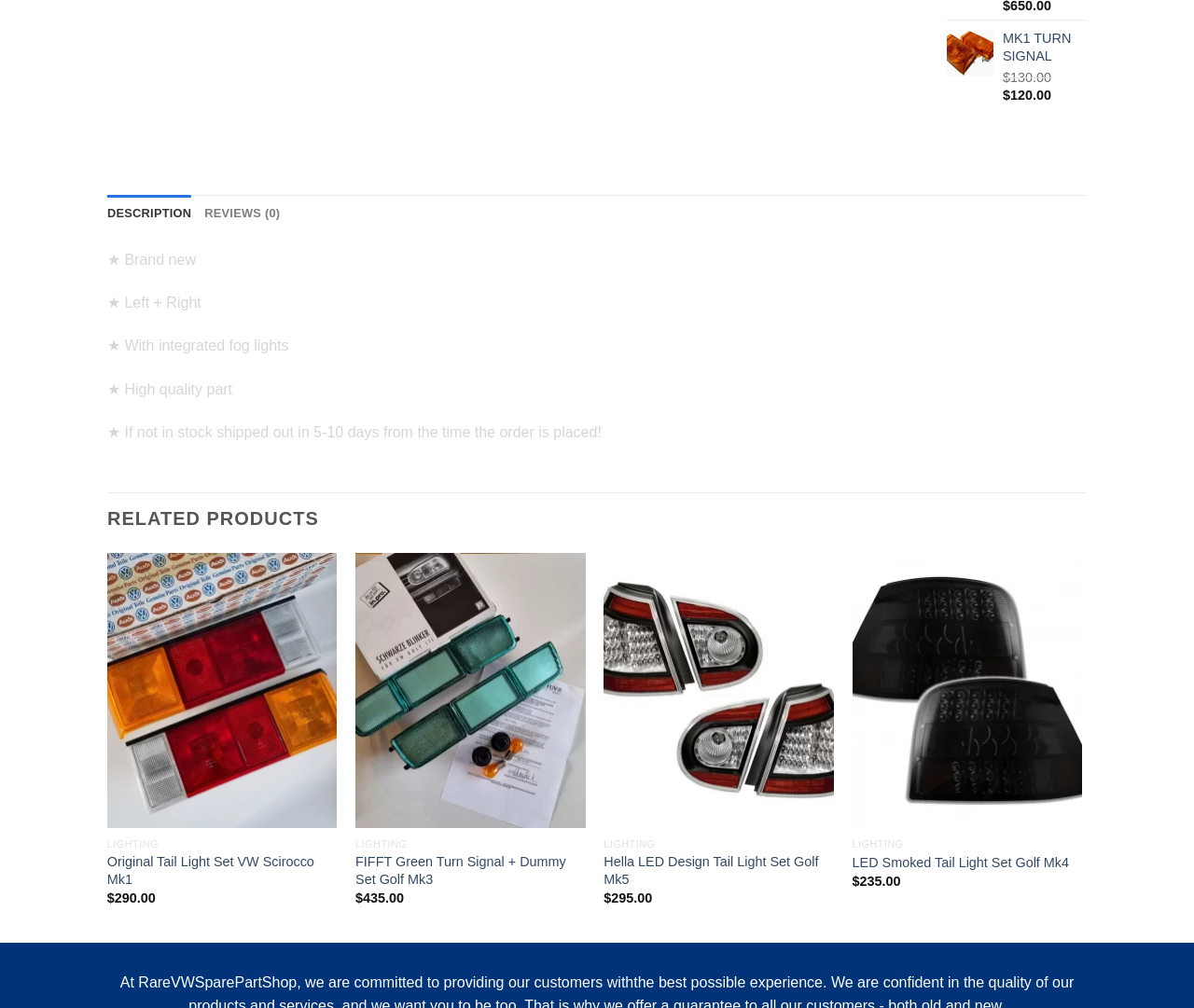What is the price of the MK1 TURN SIGNAL?
Refer to the image and provide a concise answer in one word or phrase.

$120.00